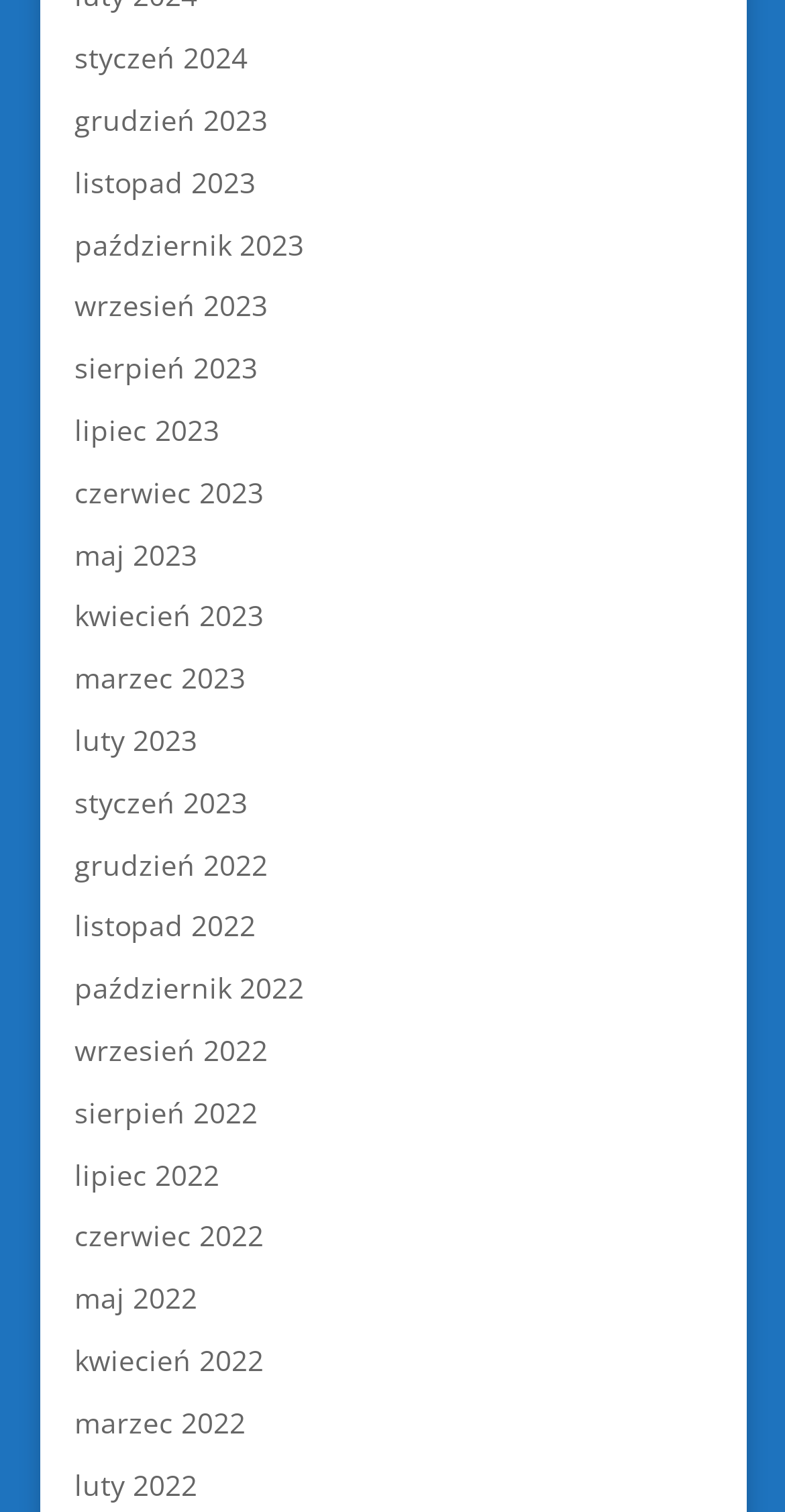Find the bounding box coordinates of the element to click in order to complete the given instruction: "access September 2023."

[0.095, 0.19, 0.341, 0.215]